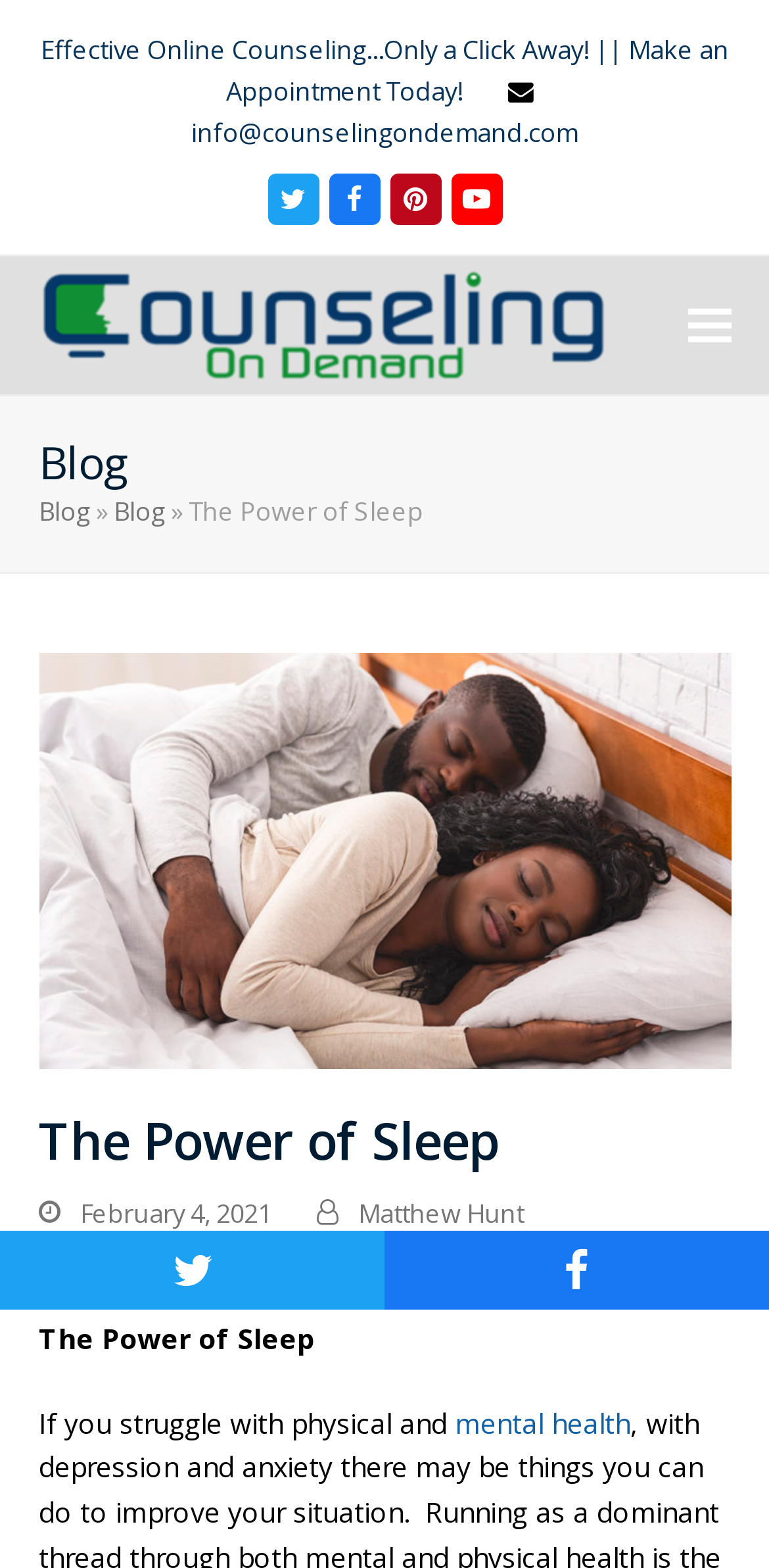Extract the main headline from the webpage and generate its text.

The Power of Sleep